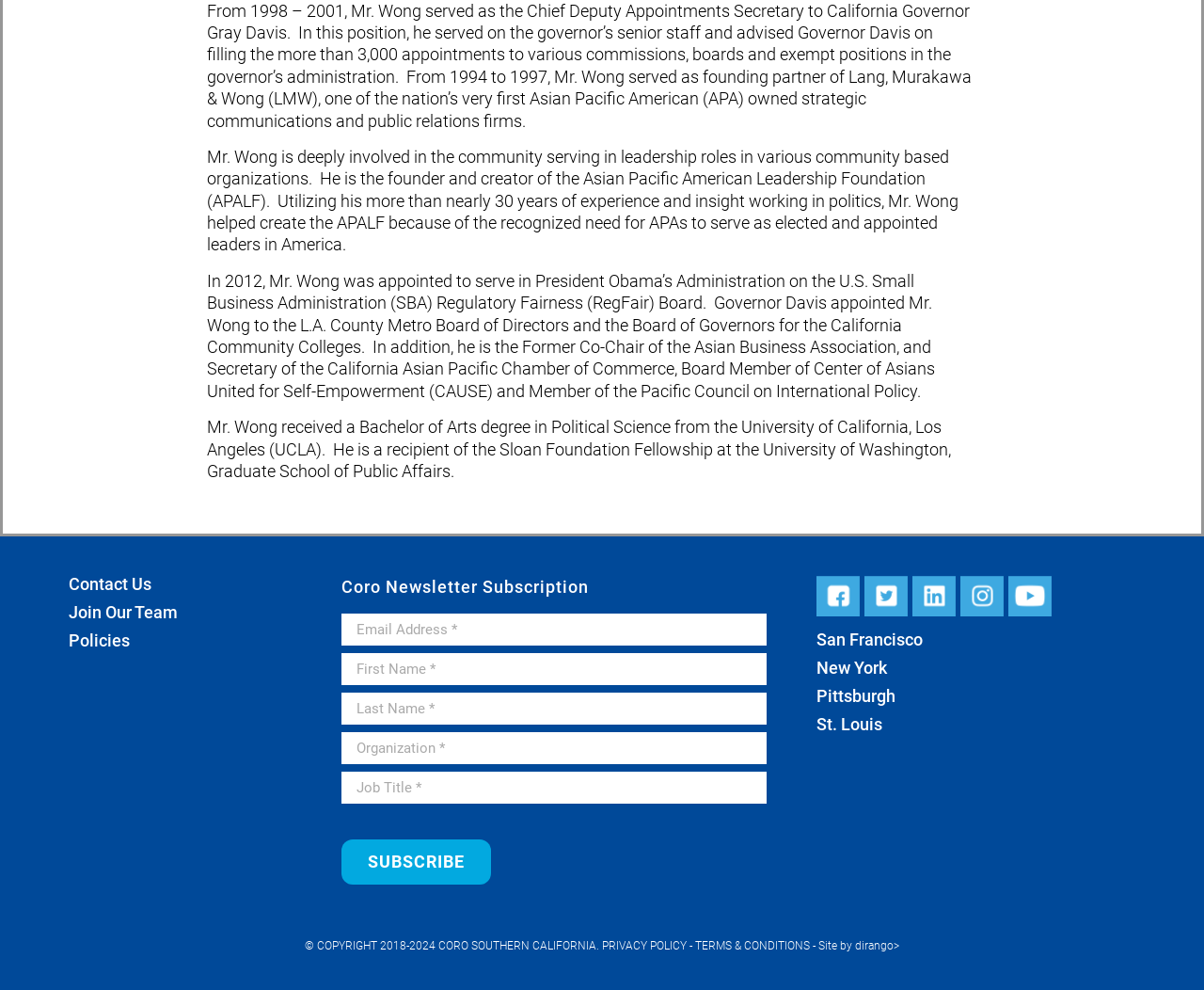Locate the bounding box coordinates of the clickable part needed for the task: "Read about analysis".

None